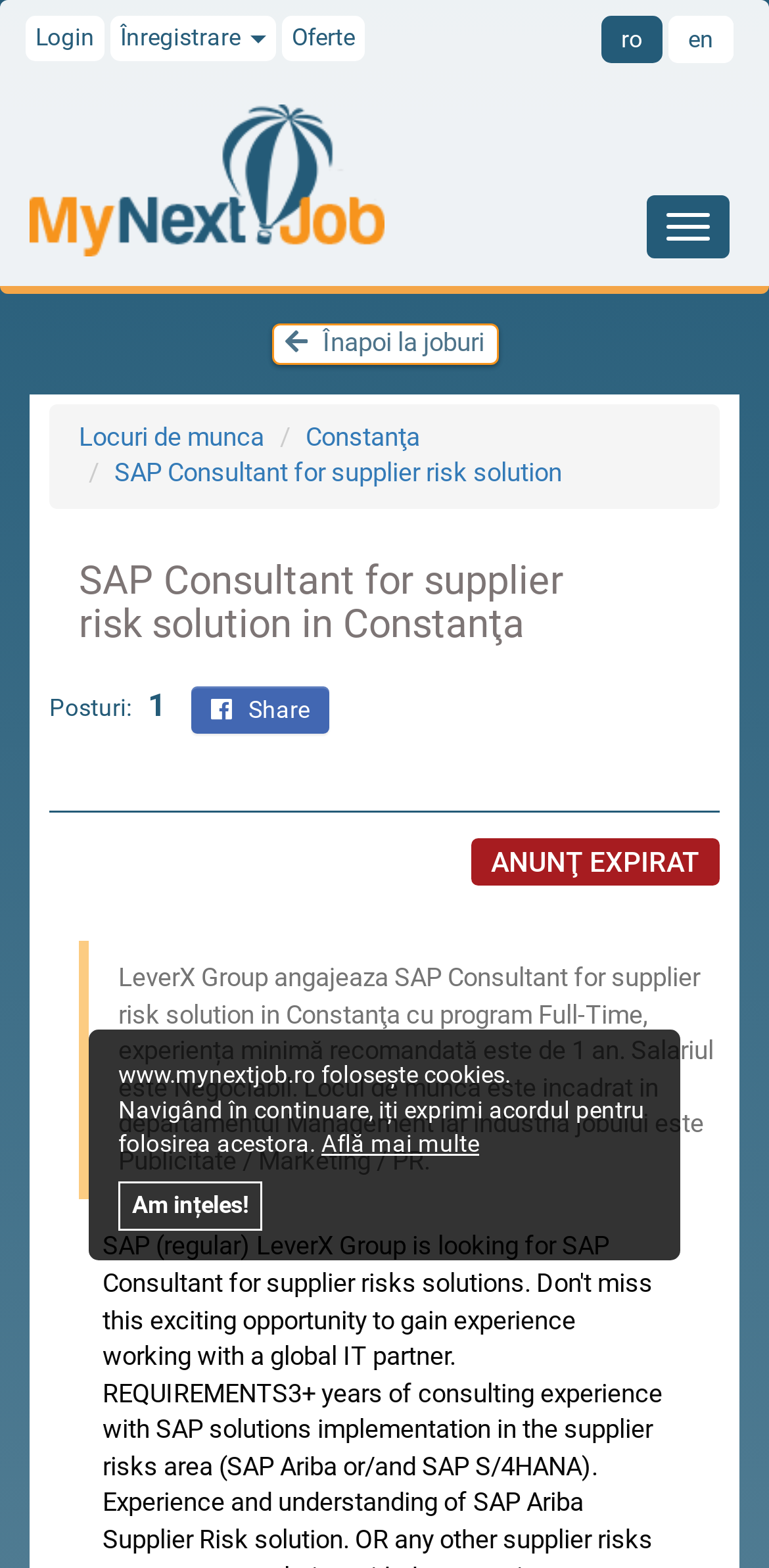Find the bounding box coordinates of the clickable area required to complete the following action: "Go to Joburi page".

[0.0, 0.048, 0.538, 0.182]